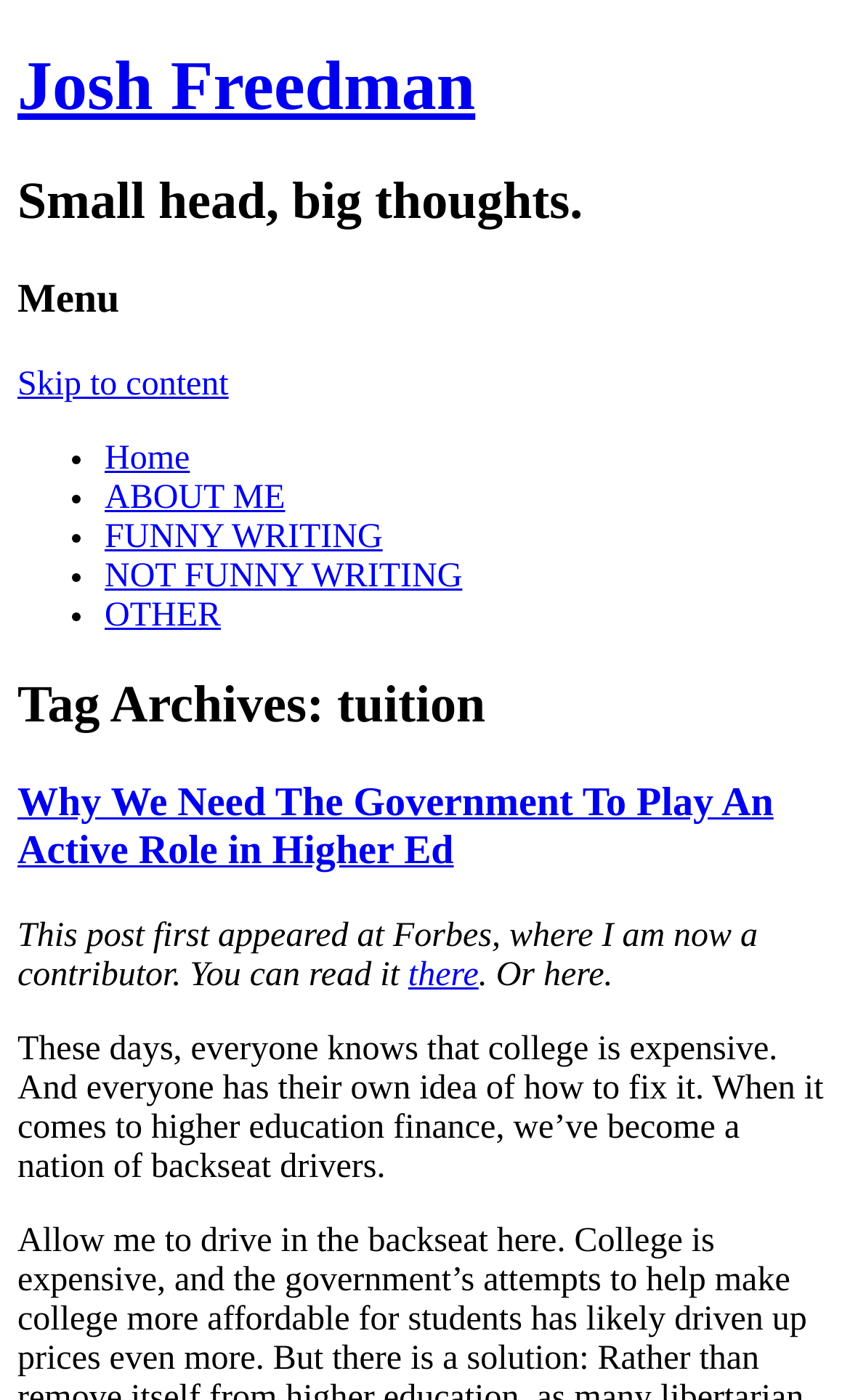Locate the bounding box coordinates of the segment that needs to be clicked to meet this instruction: "read about the author".

[0.123, 0.342, 0.335, 0.368]